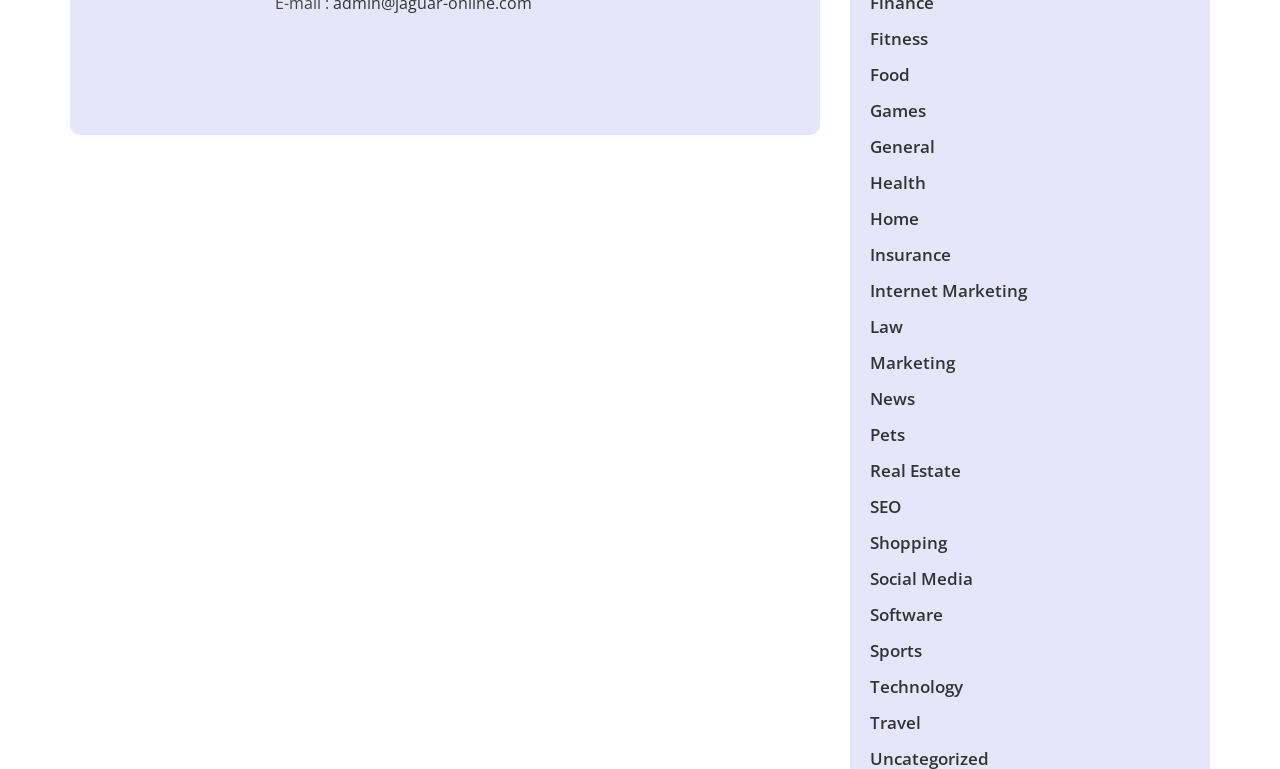How many categories are available on the webpage?
Based on the image, give a one-word or short phrase answer.

20